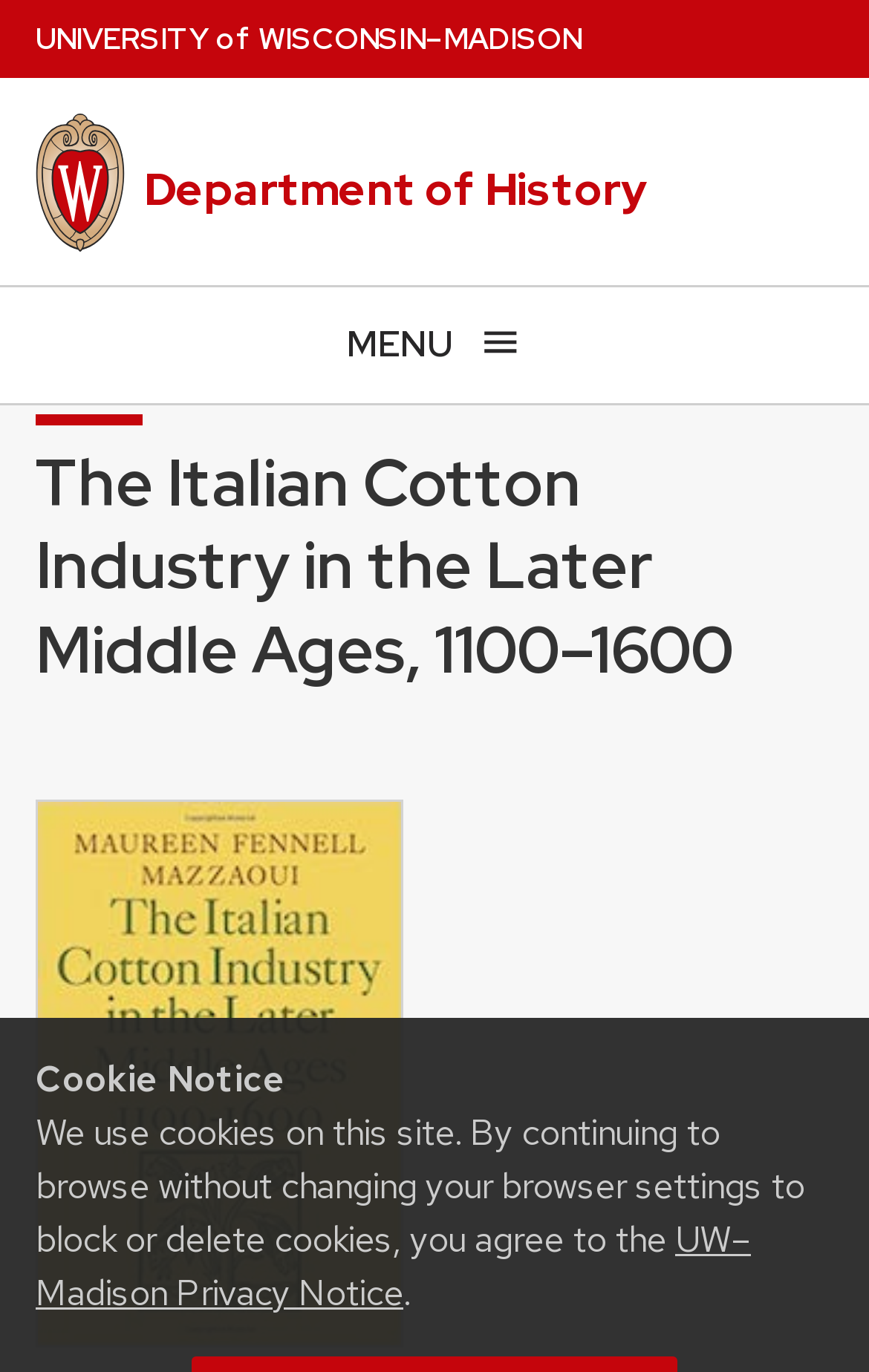Locate the primary headline on the webpage and provide its text.

The Italian Cotton Industry in the Later Middle Ages, 1100–1600